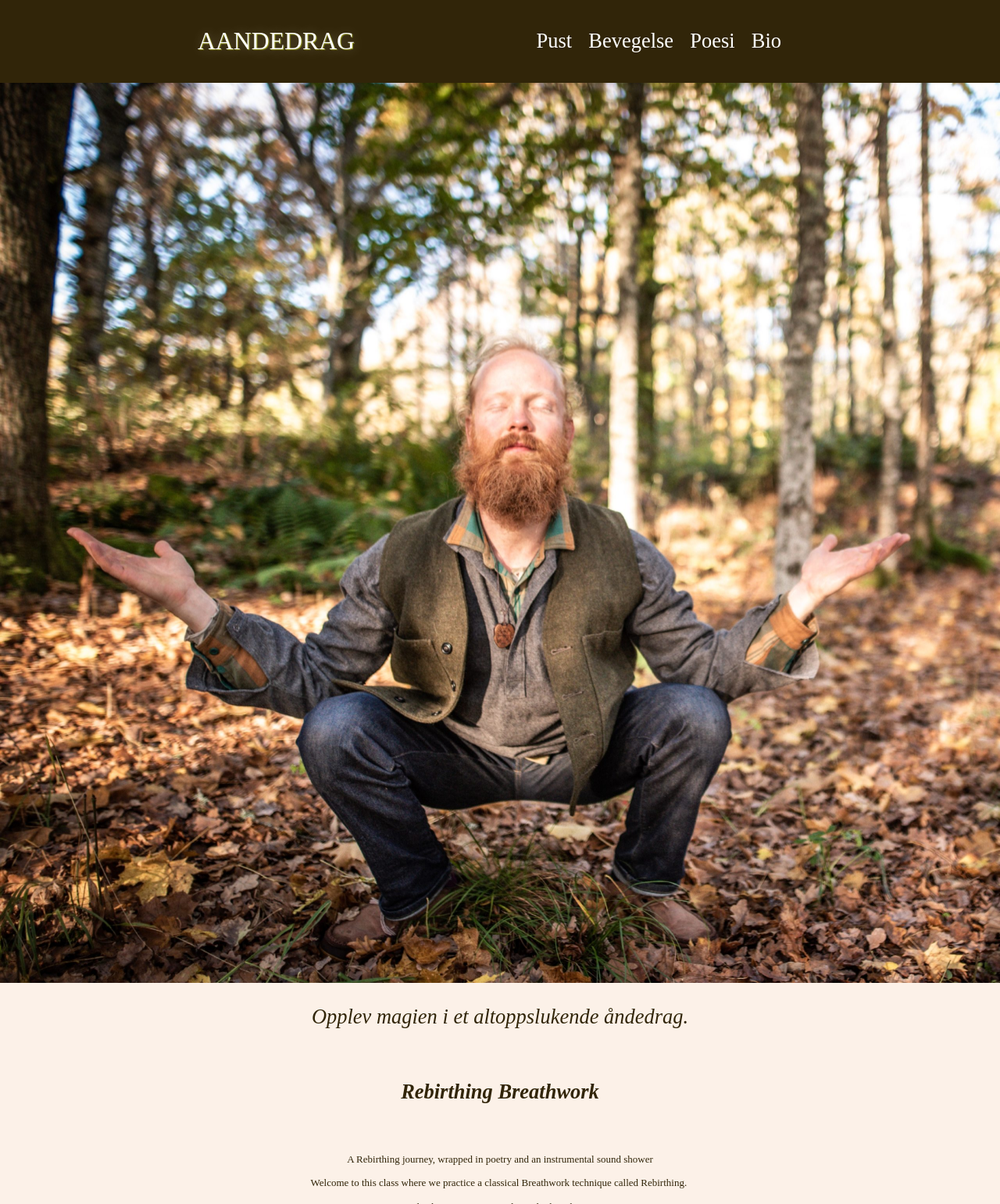What is the language of the webpage? Please answer the question using a single word or phrase based on the image.

Norwegian